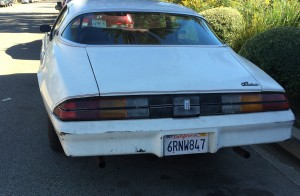Where is the car parked?
Using the image as a reference, answer with just one word or a short phrase.

Alongside a street